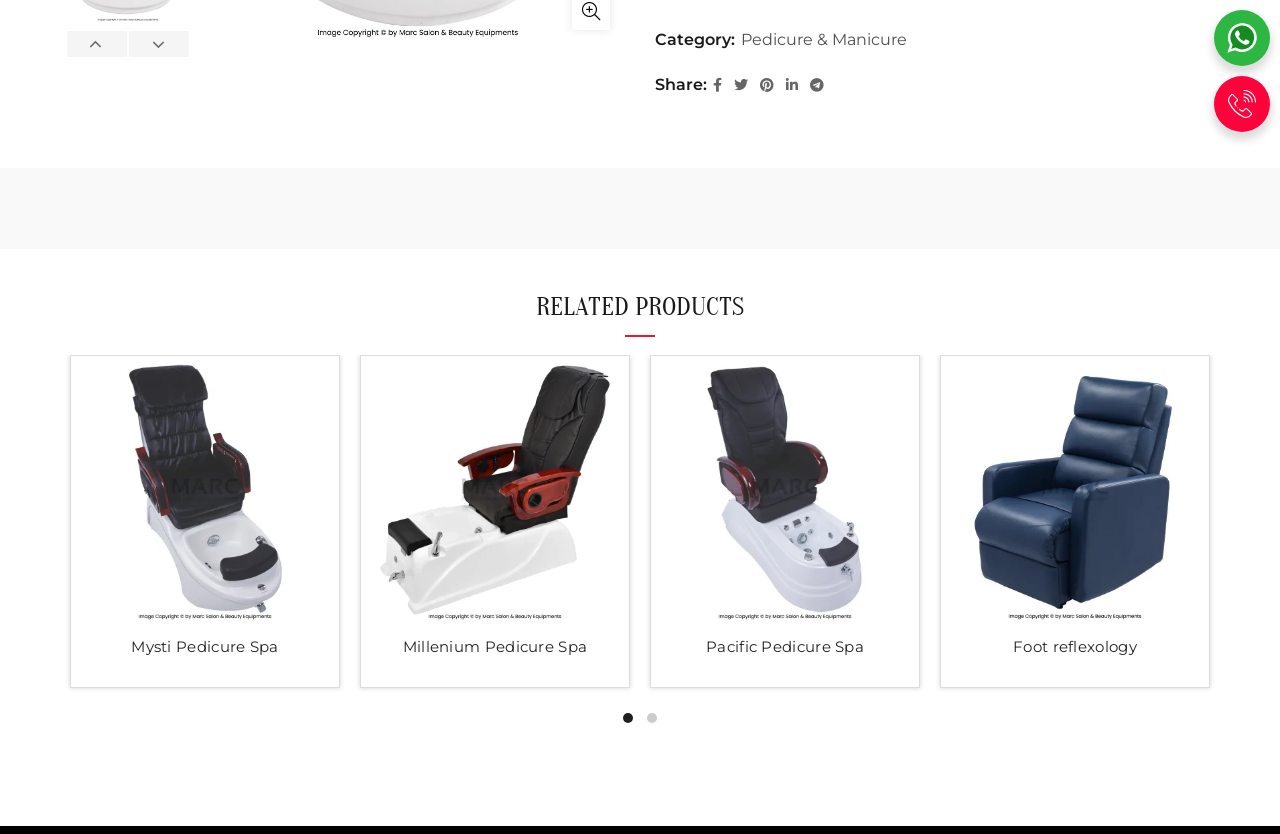Find the bounding box coordinates for the HTML element specified by: "title="Coral UPGRADE New Pedijet-06"".

[0.052, 0.193, 0.148, 0.349]